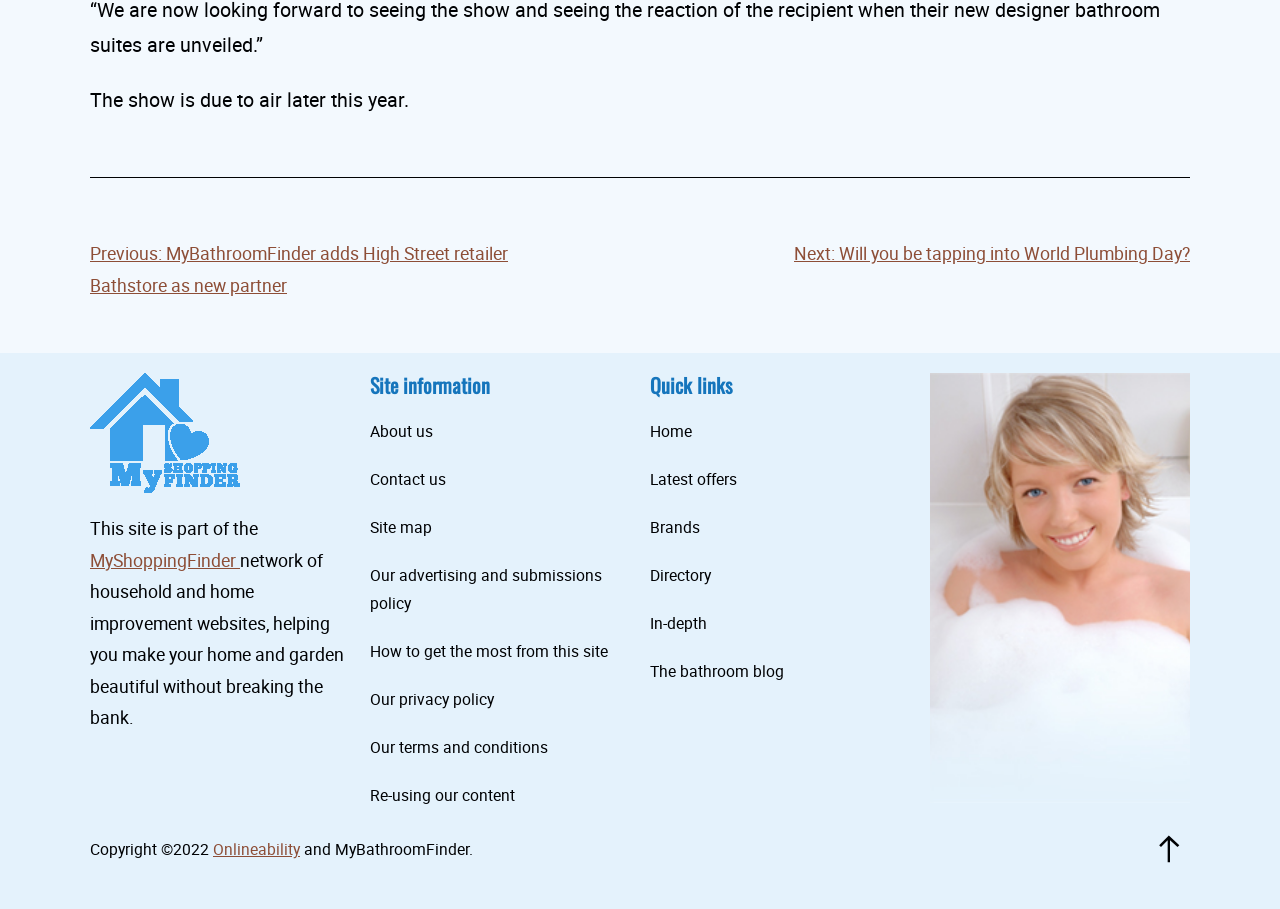Please locate the bounding box coordinates of the element that should be clicked to achieve the given instruction: "Go to the 'Home' page".

[0.508, 0.459, 0.541, 0.49]